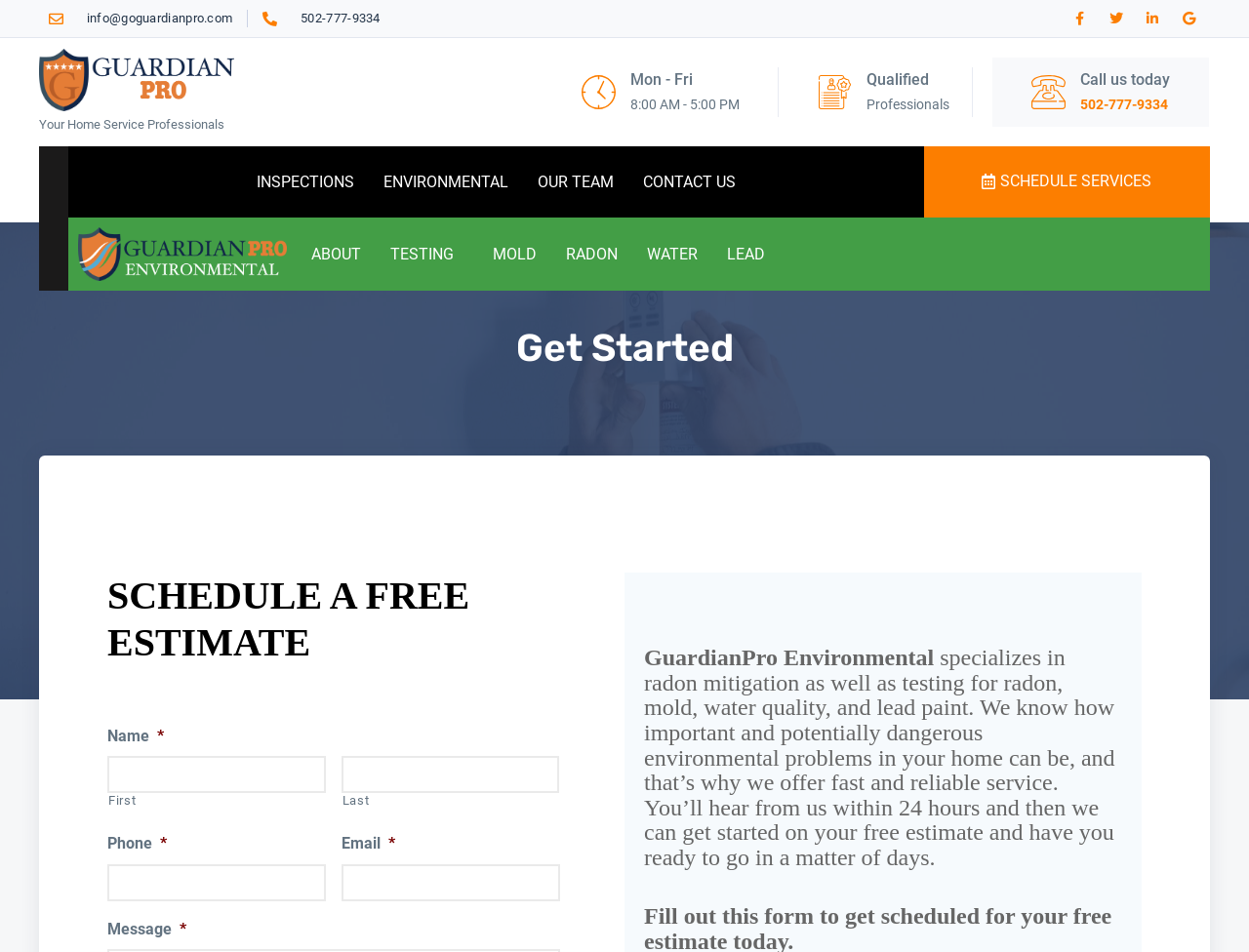Please determine the bounding box coordinates for the UI element described here. Use the format (top-left x, top-left y, bottom-right x, bottom-right y) with values bounded between 0 and 1: parent_node: Last name="input_1.6"

[0.273, 0.794, 0.448, 0.833]